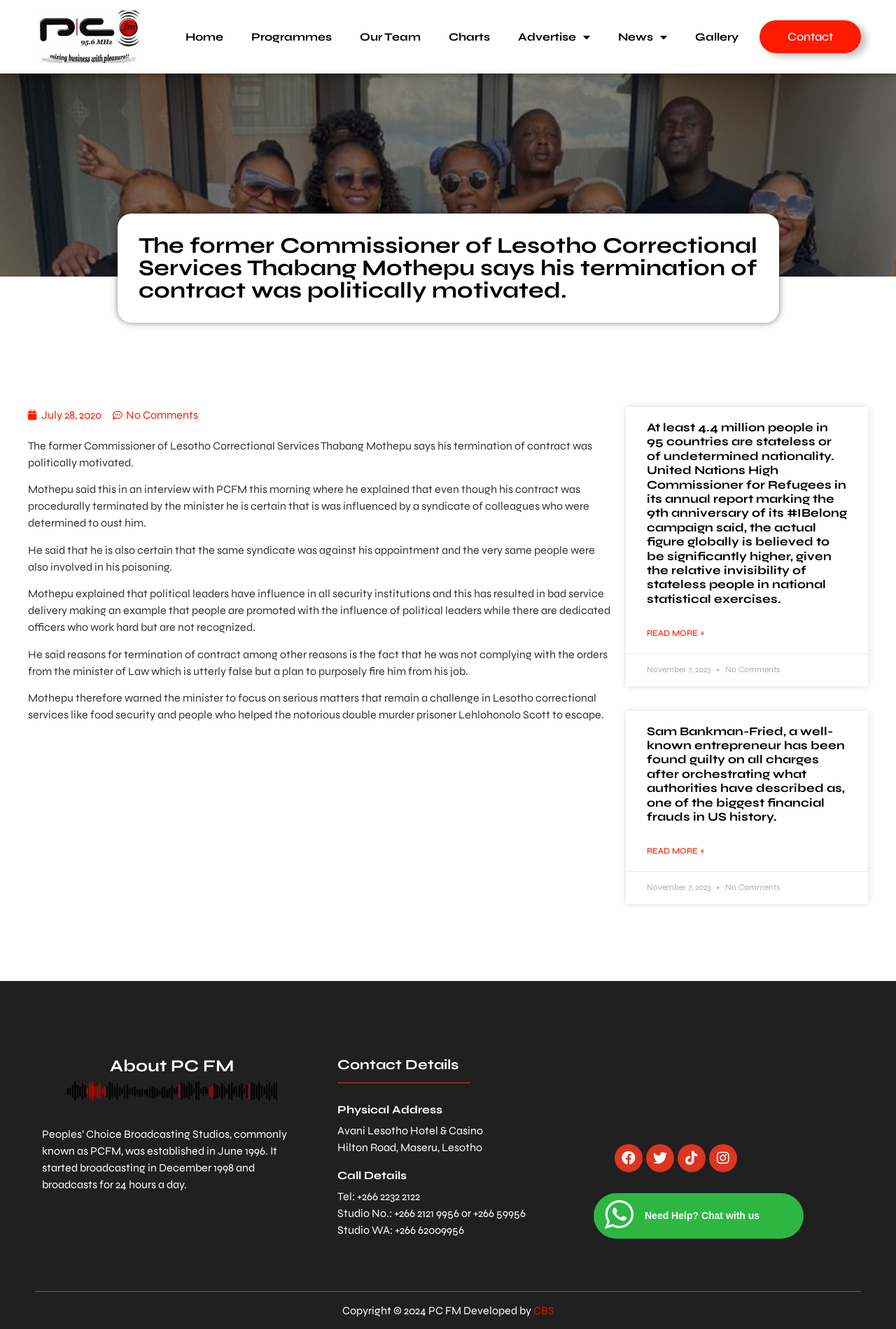What is the name of the hotel where PCFM is located?
Using the information presented in the image, please offer a detailed response to the question.

The answer can be found in the physical address section which states 'Avani Lesotho Hotel & Casino, Hilton Road, Maseru, Lesotho'